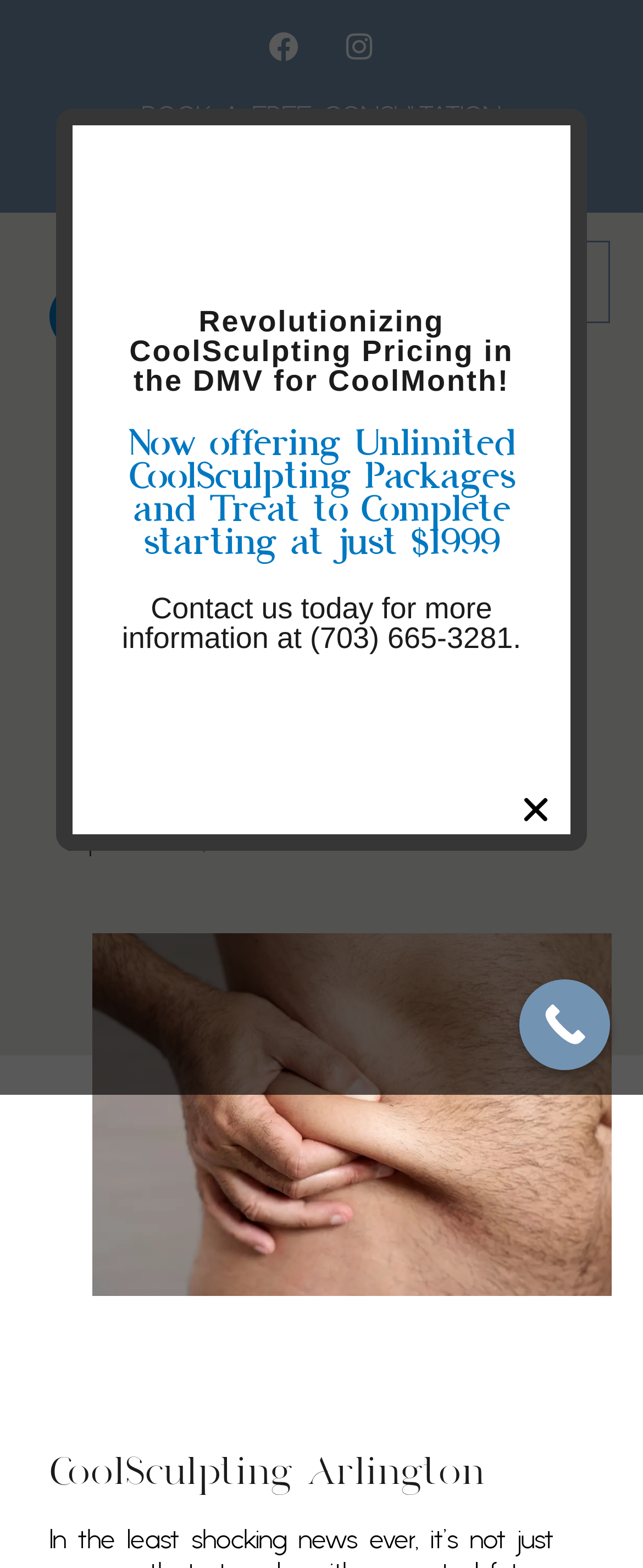What is the call to action for booking a consultation?
From the image, respond with a single word or phrase.

BOOK HERE